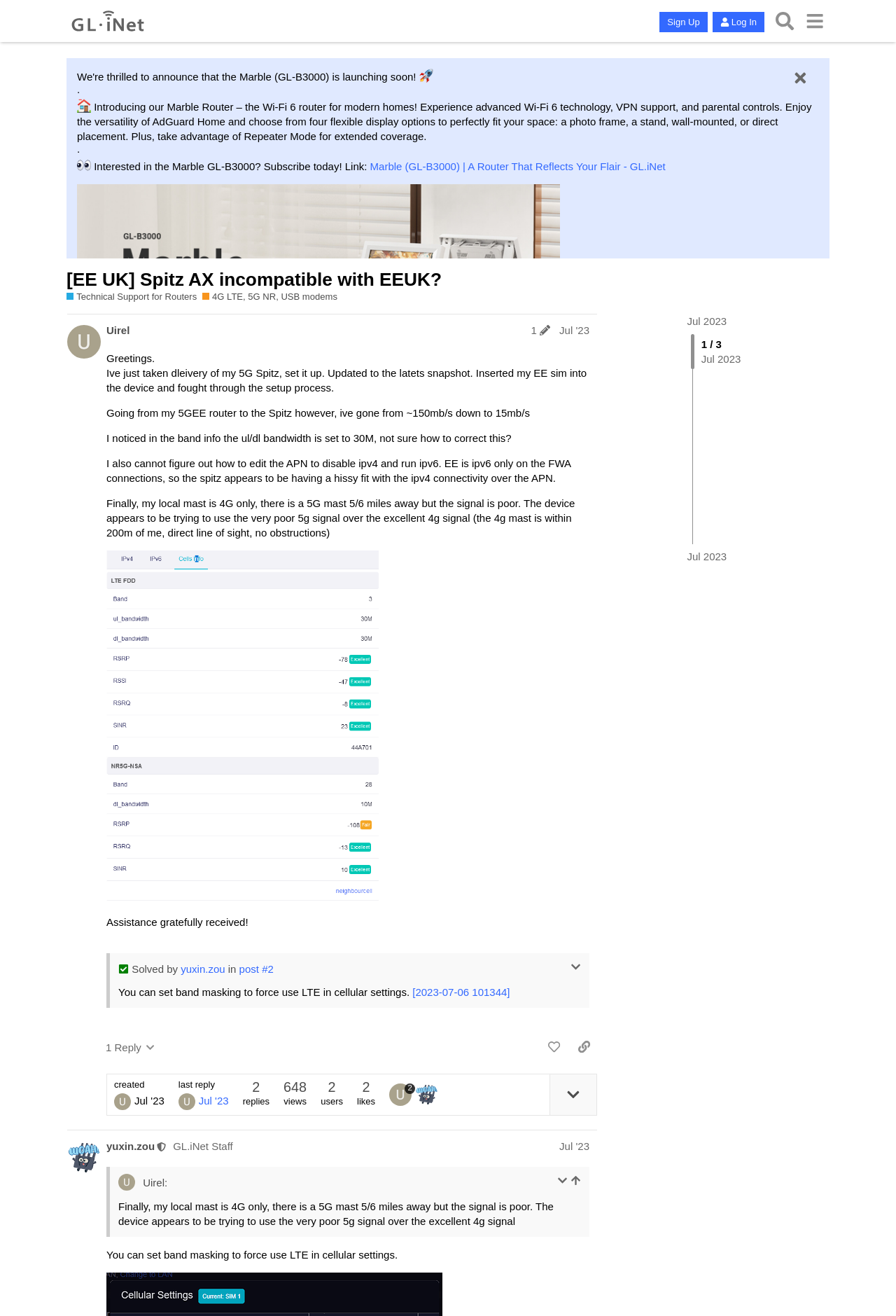Pinpoint the bounding box coordinates of the clickable element needed to complete the instruction: "Search in the forum". The coordinates should be provided as four float numbers between 0 and 1: [left, top, right, bottom].

[0.859, 0.005, 0.892, 0.027]